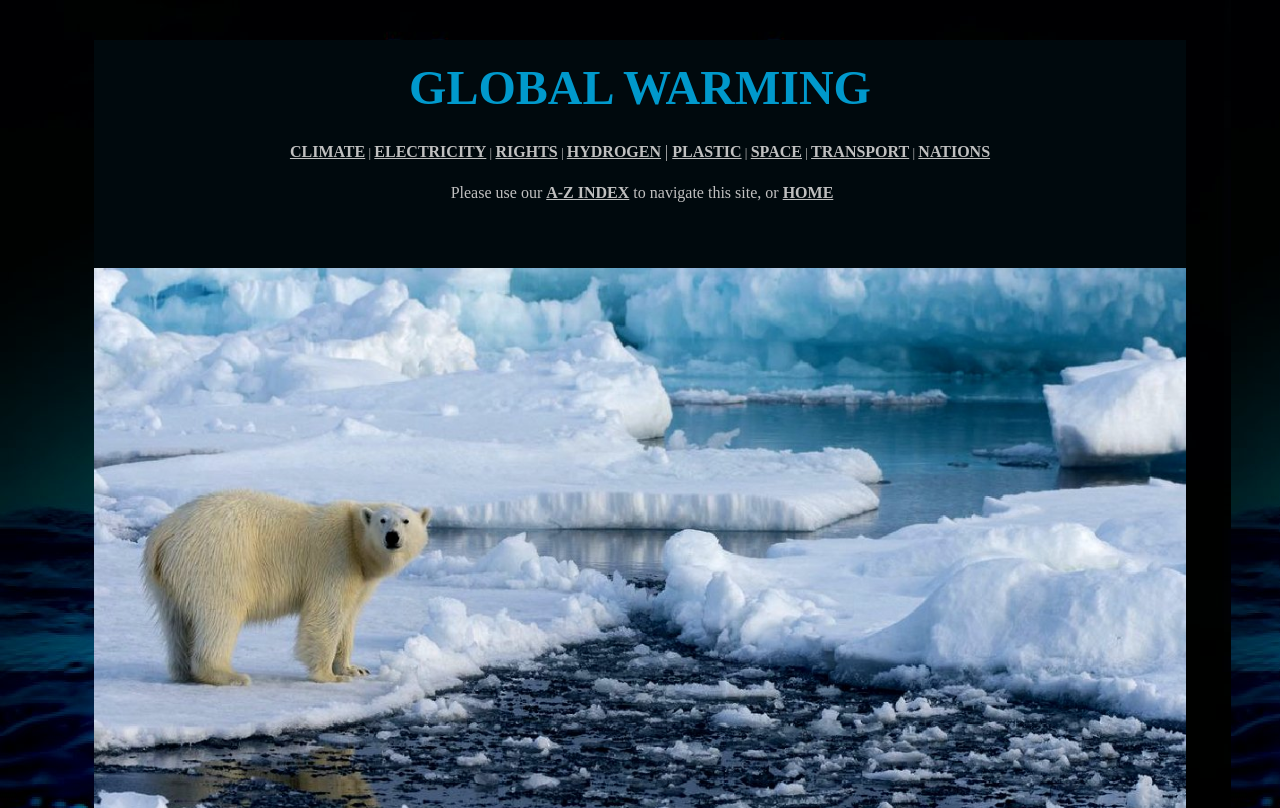What is the first link on the top navigation bar?
Please provide a single word or phrase as the answer based on the screenshot.

CLIMATE